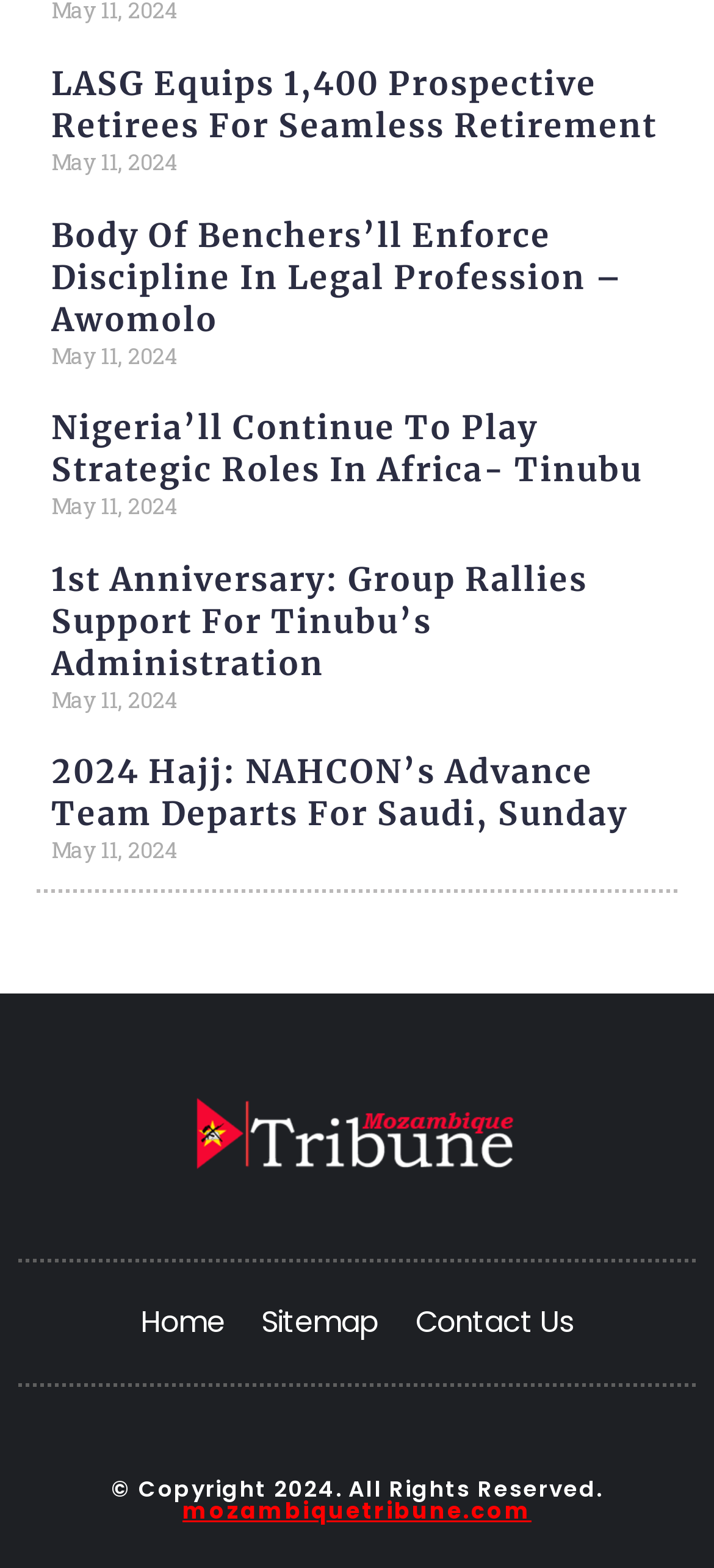What is the copyright year of this webpage?
Using the image as a reference, give an elaborate response to the question.

I found the 'StaticText' element with the copyright information, which states '© Copyright 2024. All Rights Reserved.', indicating that the copyright year is 2024.